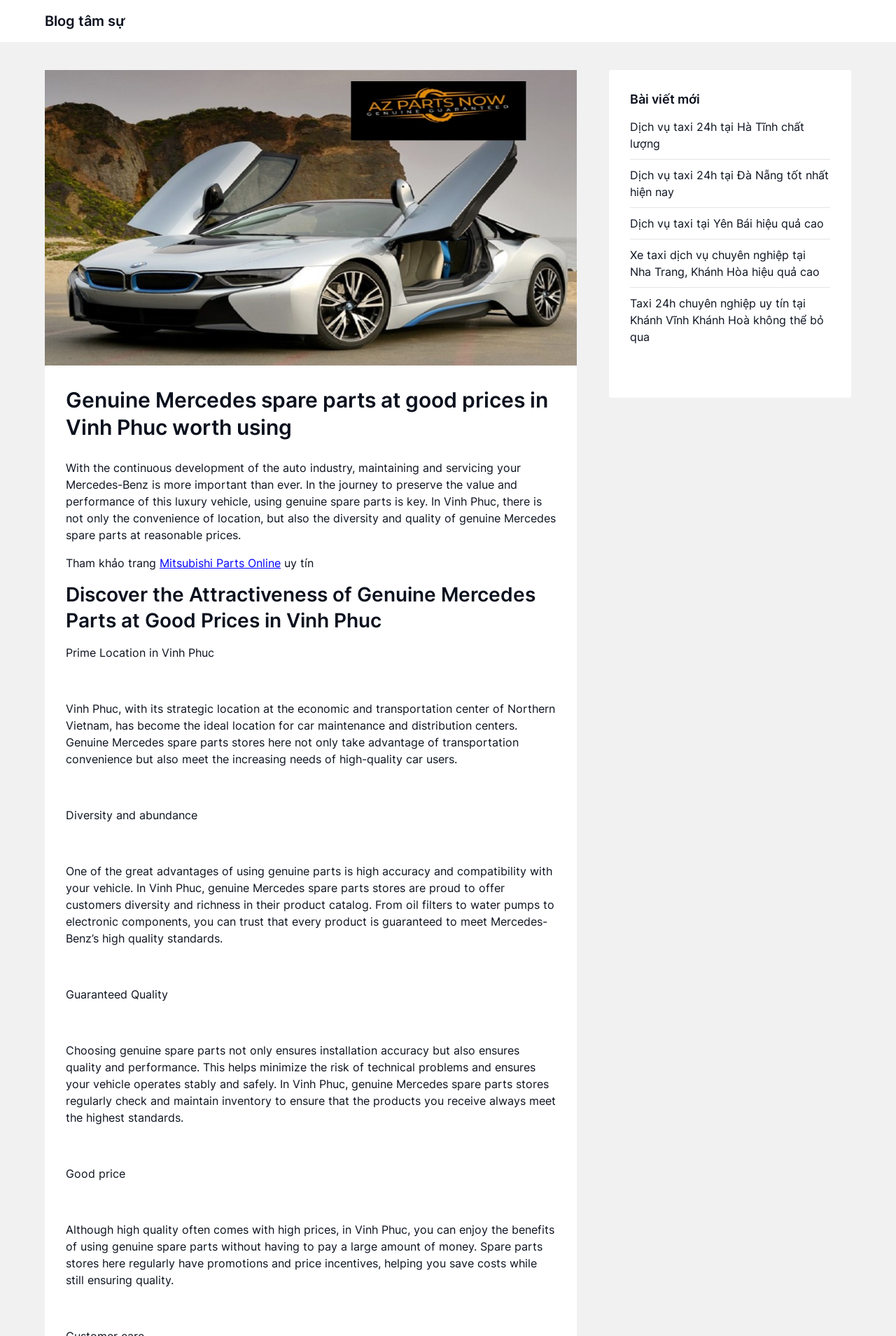Write a detailed summary of the webpage.

The webpage appears to be a blog post discussing the importance of using genuine Mercedes spare parts in Vinh Phuc, Vietnam. At the top of the page, there is a header with the title "Genuine Mercedes spare parts at good prices in Vinh Phuc worth using" and a link to the blog's homepage. 

Below the header, there is a paragraph of text explaining the importance of maintaining and servicing Mercedes-Benz vehicles, followed by a link to a Mitsubishi parts online store and a few words of Vietnamese text. 

The main content of the page is divided into four sections, each with a heading. The first section, "Discover the Attractiveness of Genuine Mercedes Parts at Good Prices in Vinh Phuc", discusses the benefits of using genuine spare parts in Vinh Phuc. The second section, "Prime Location in Vinh Phuc", explains why Vinh Phuc is an ideal location for car maintenance and distribution centers. 

The third section, "Diversity and abundance", highlights the wide range of genuine Mercedes spare parts available in Vinh Phuc, from oil filters to electronic components. The fourth section, "Guaranteed Quality", emphasizes the high quality of genuine spare parts and how they ensure the stability and safety of vehicles. 

The final section, "Good price", explains that genuine spare parts in Vinh Phuc are not only high-quality but also affordable, with regular promotions and price incentives. 

On the right side of the page, there is a complementary section with a heading "Bài viết mới" (meaning "New Posts" in Vietnamese), which lists five links to other blog posts about taxi services in different cities in Vietnam.